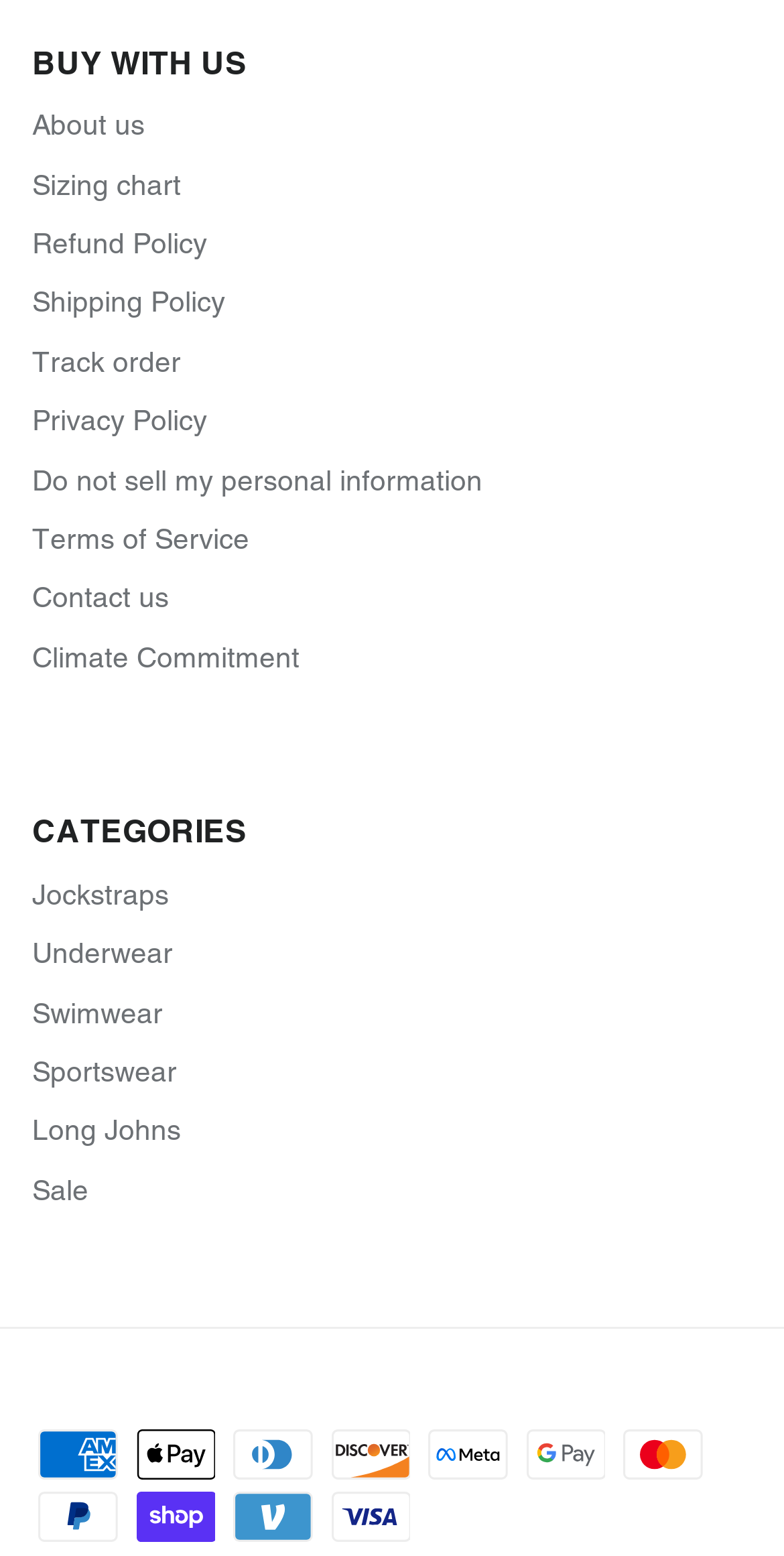How many links are there in the bottom navigation section?
Answer with a single word or short phrase according to what you see in the image.

7